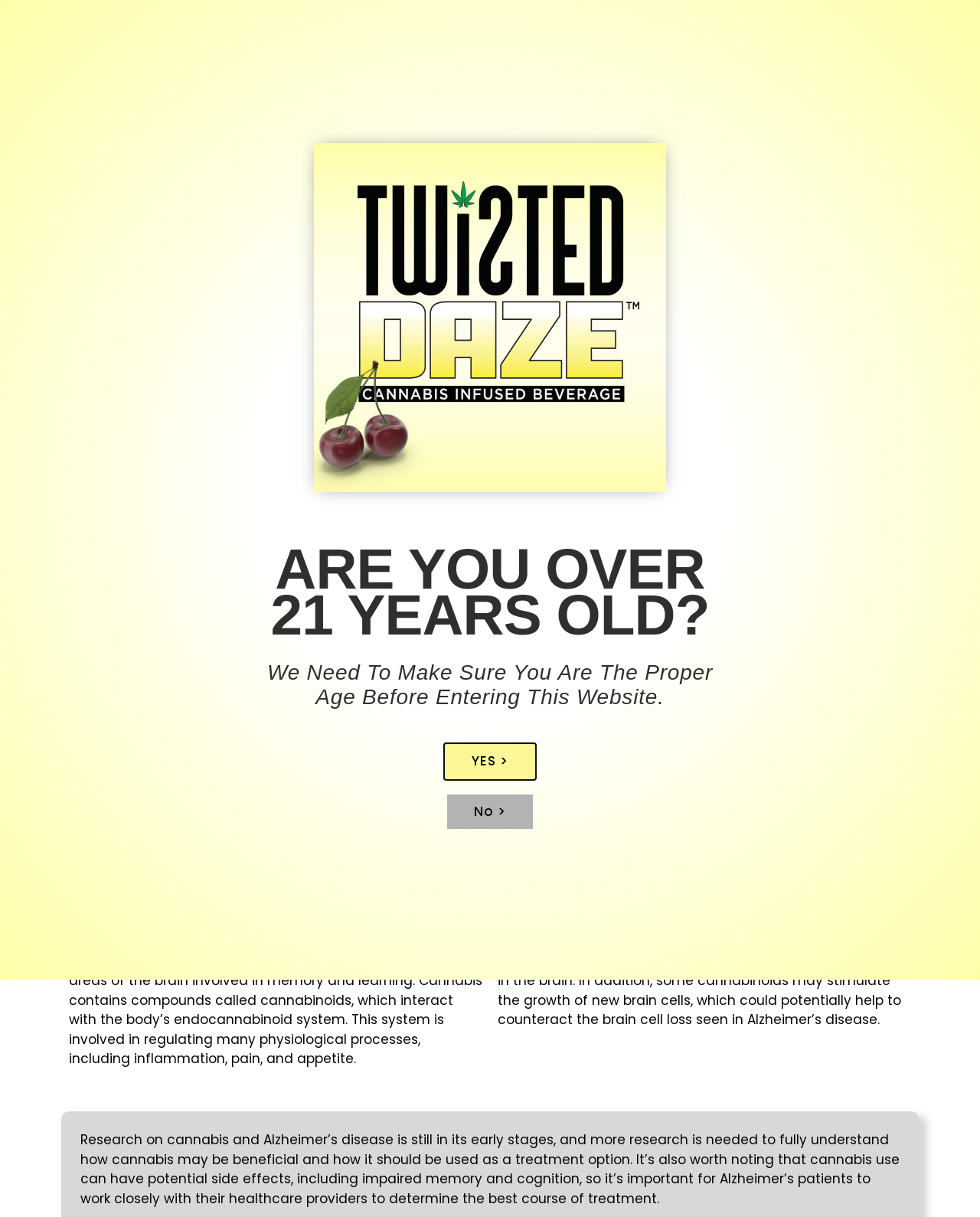Refer to the image and answer the question with as much detail as possible: What is the topic of the image on the webpage?

The image on the webpage is described as 'Cannabis and Alzheimer's Disease', which suggests that it is related to the topic of cannabis and its potential effects on Alzheimer's disease.